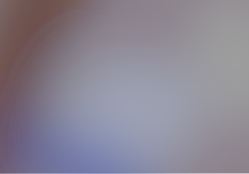Illustrate the image with a detailed and descriptive caption.

The image depicts a visually appealing scene that is thematically linked to the article titled "Everything You Wanted to Know About Taylor Misiak." This article appears to delve into various aspects of Taylor Misiak's life, presenting readers with insights and intriguing facts. The background of the image features a softly blurred gradient, combining shades of blue and gray, which creates a calming and modern aesthetic. This design choice complements the informative nature of the article, inviting readers to explore more about Misiak's experiences and career. Overall, the image effectively enhances the textual content by providing a visually engaging backdrop.